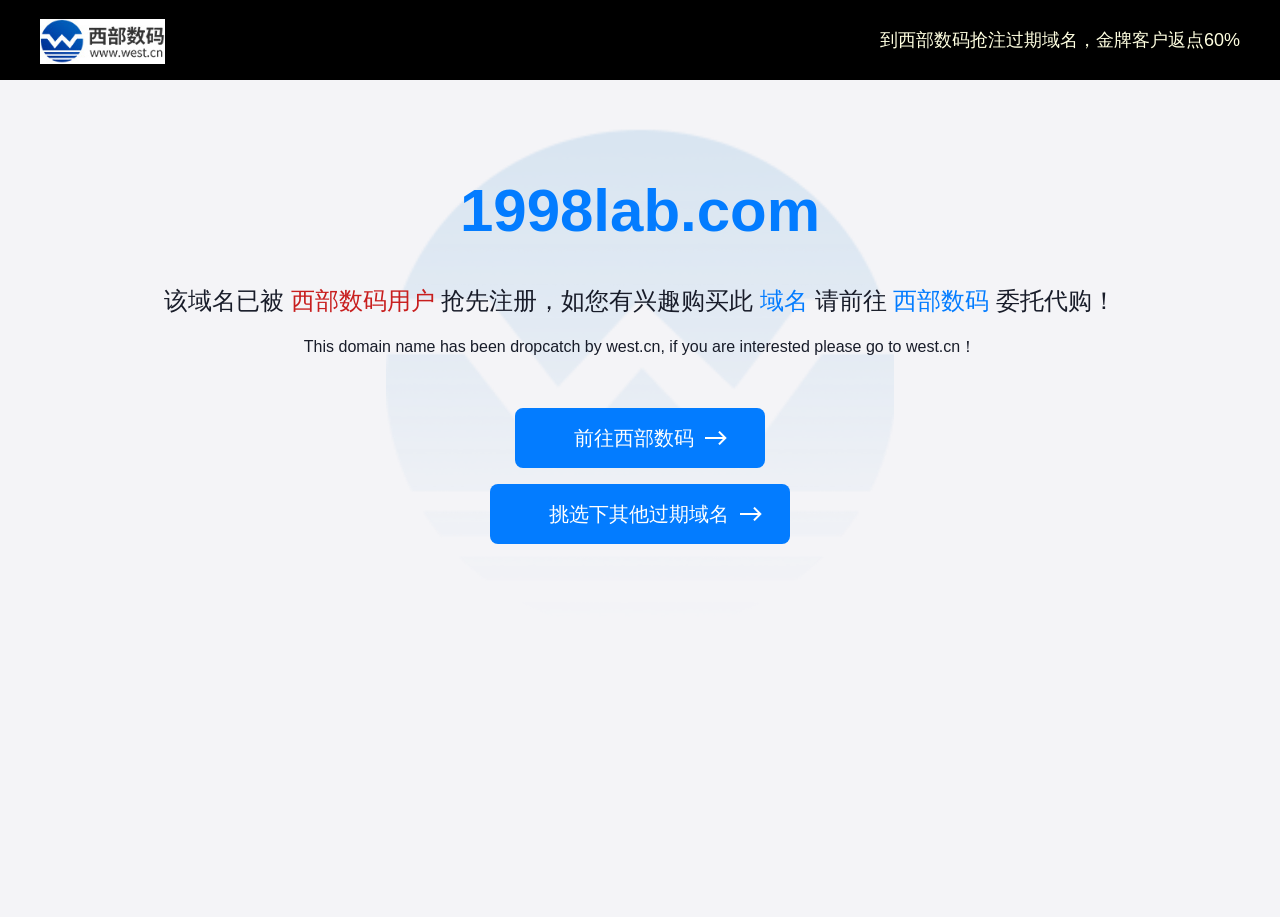Analyze the image and give a detailed response to the question:
What is the purpose of this webpage?

The webpage appears to be a domain name registration page, where the domain name 1998lab.com has been registered by west.cn. The webpage provides information about the domain name and offers options to purchase or register other domain names.